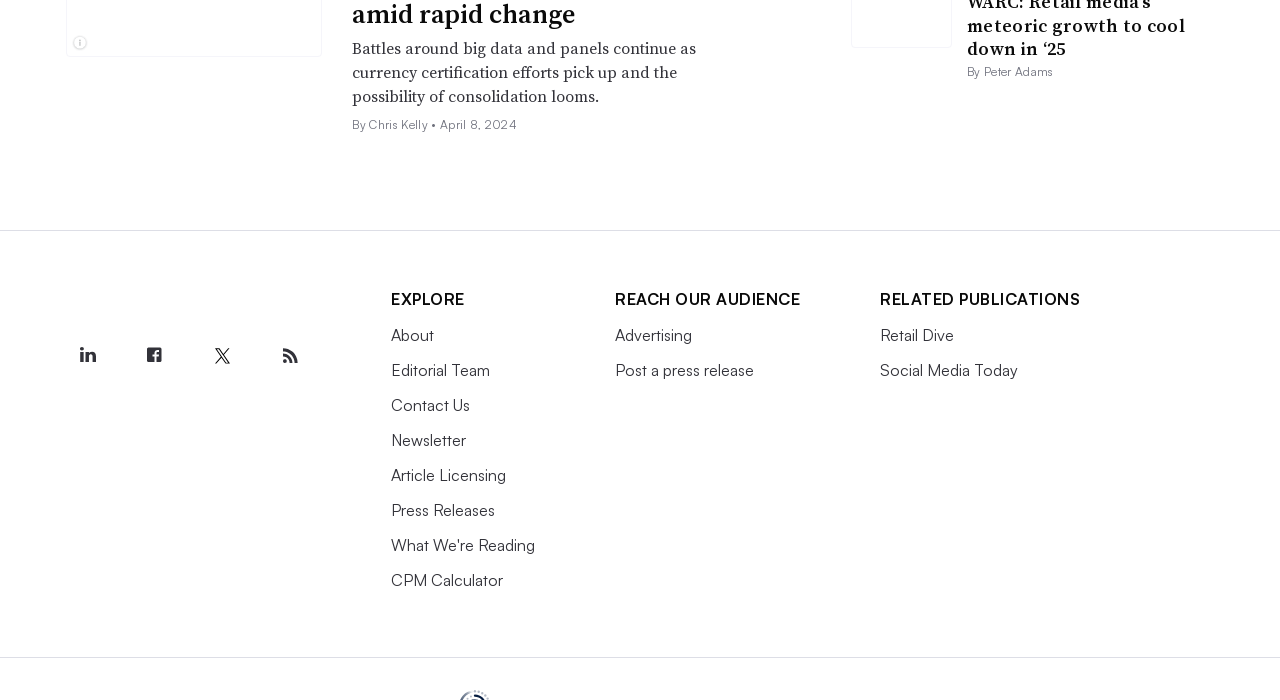What is the date of the article?
Please give a detailed answer to the question using the information shown in the image.

The StaticText element with the text 'April 8, 2024' indicates the date of the article.